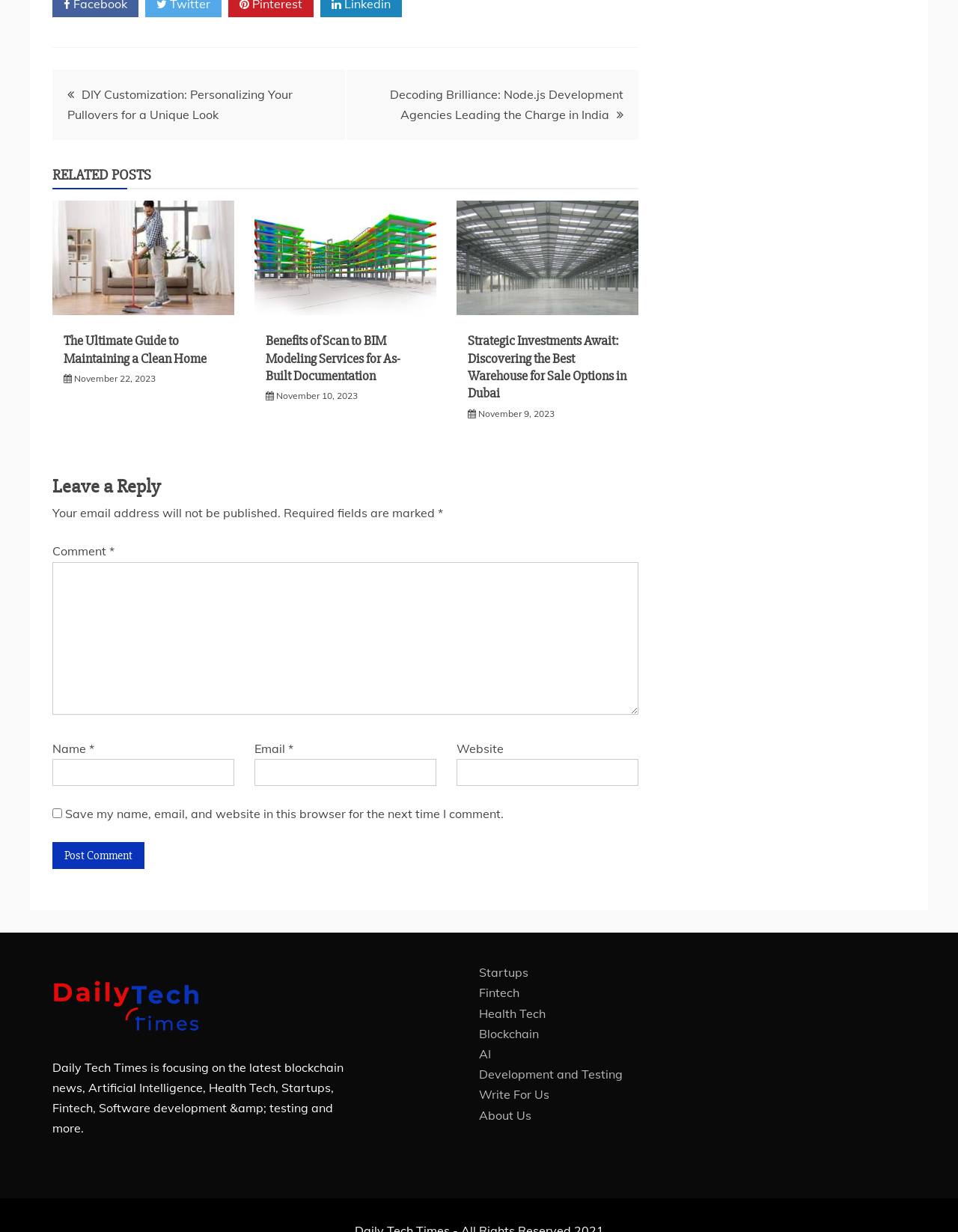Please locate the bounding box coordinates for the element that should be clicked to achieve the following instruction: "Click on the 'Post Comment' button". Ensure the coordinates are given as four float numbers between 0 and 1, i.e., [left, top, right, bottom].

[0.055, 0.684, 0.151, 0.705]